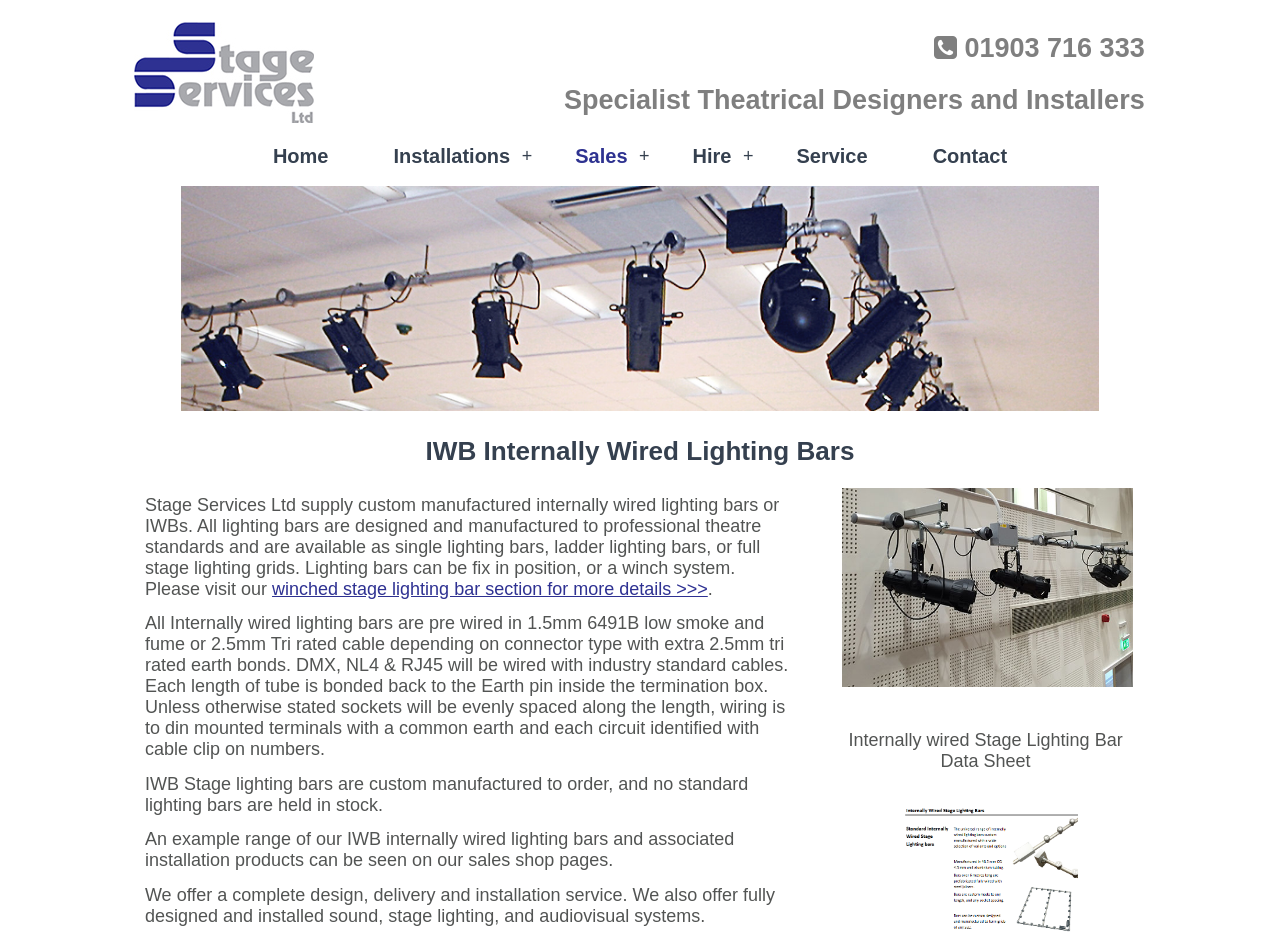Determine the bounding box coordinates for the HTML element described here: "Installations".

[0.307, 0.155, 0.399, 0.18]